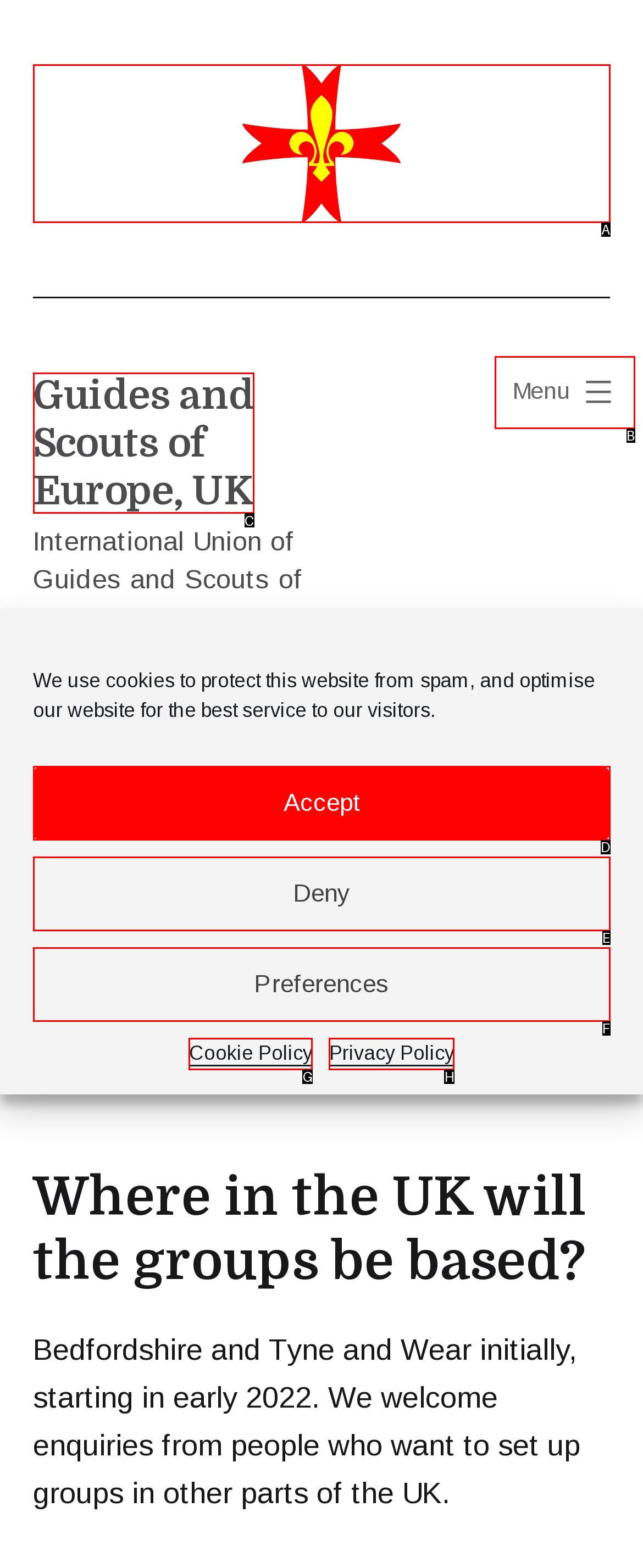Look at the description: Deny
Determine the letter of the matching UI element from the given choices.

E